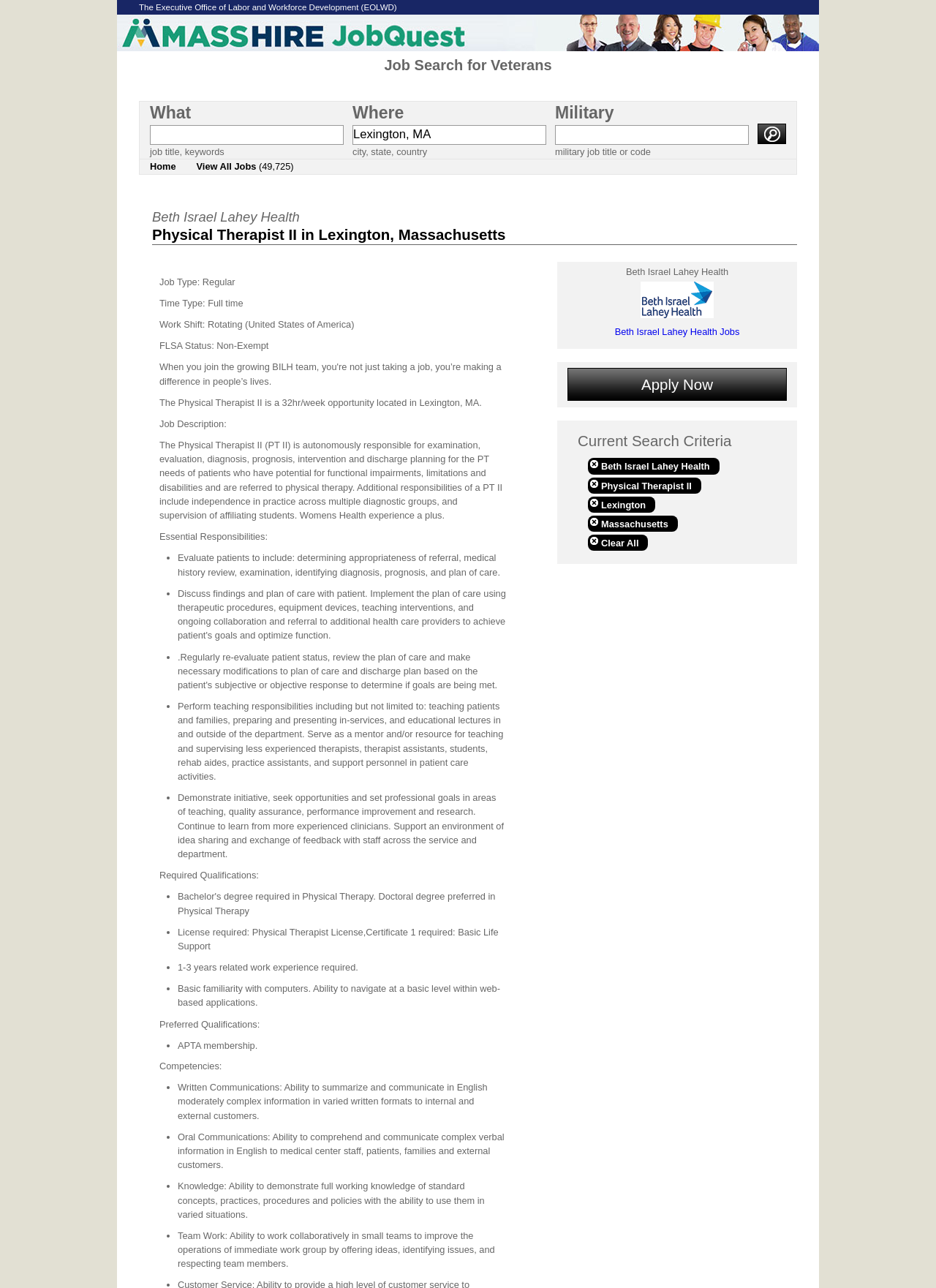Identify the bounding box coordinates of the section that should be clicked to achieve the task described: "Apply for the Physical Therapist II job".

[0.606, 0.286, 0.841, 0.311]